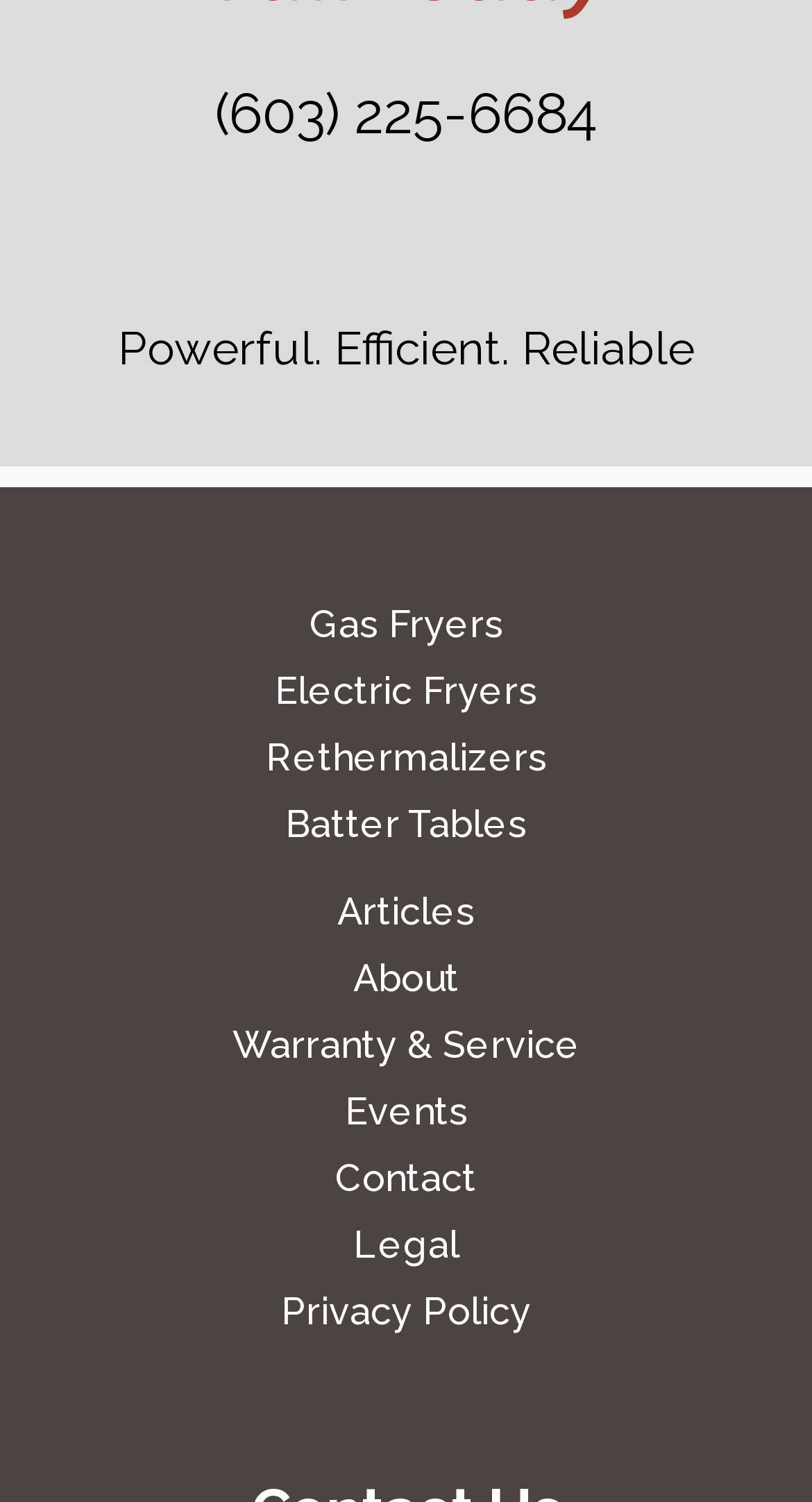Please find the bounding box coordinates for the clickable element needed to perform this instruction: "Read Articles".

[0.415, 0.585, 0.585, 0.629]